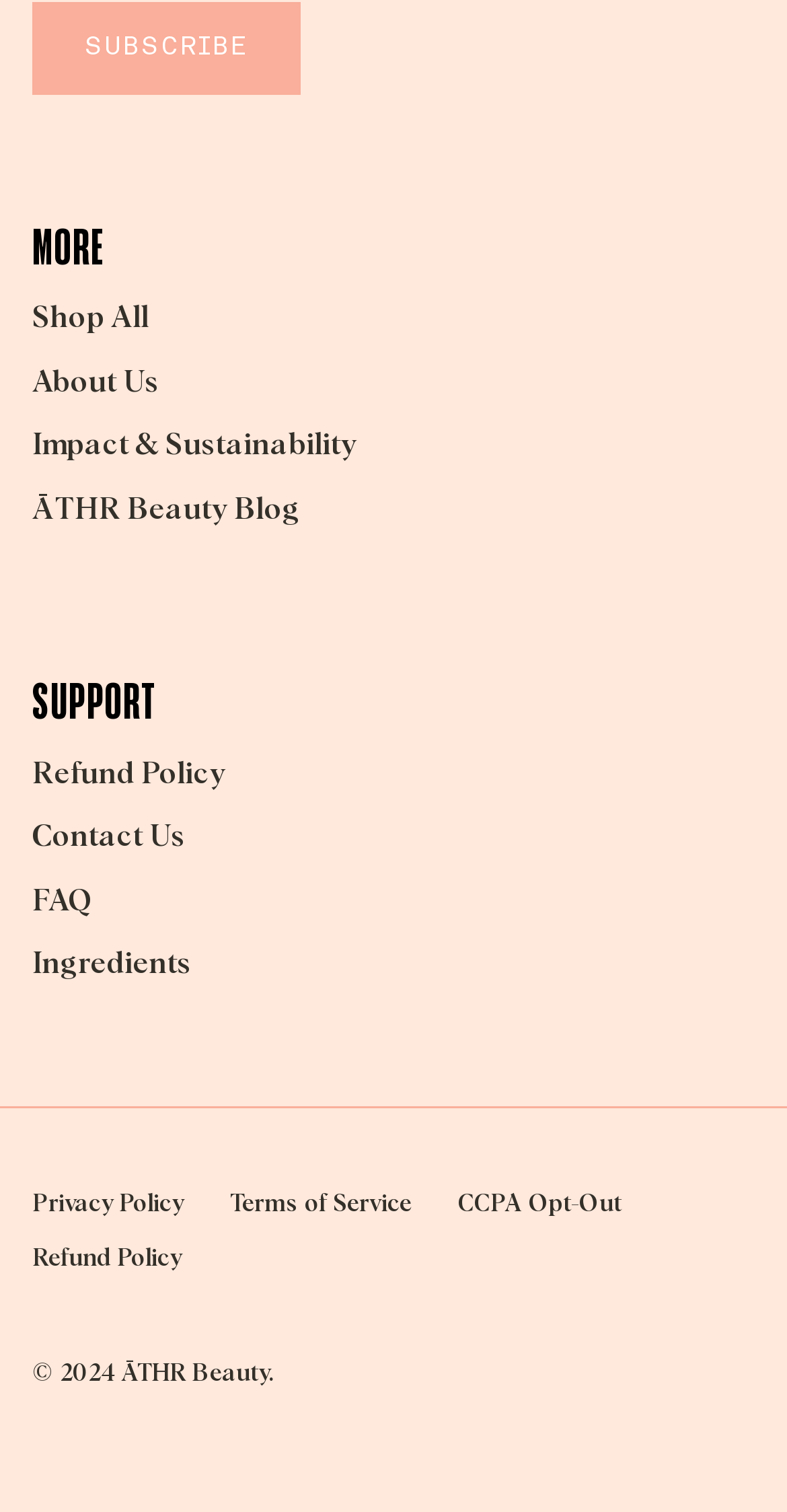How many links are there in the first navigation section?
Look at the image and provide a short answer using one word or a phrase.

4